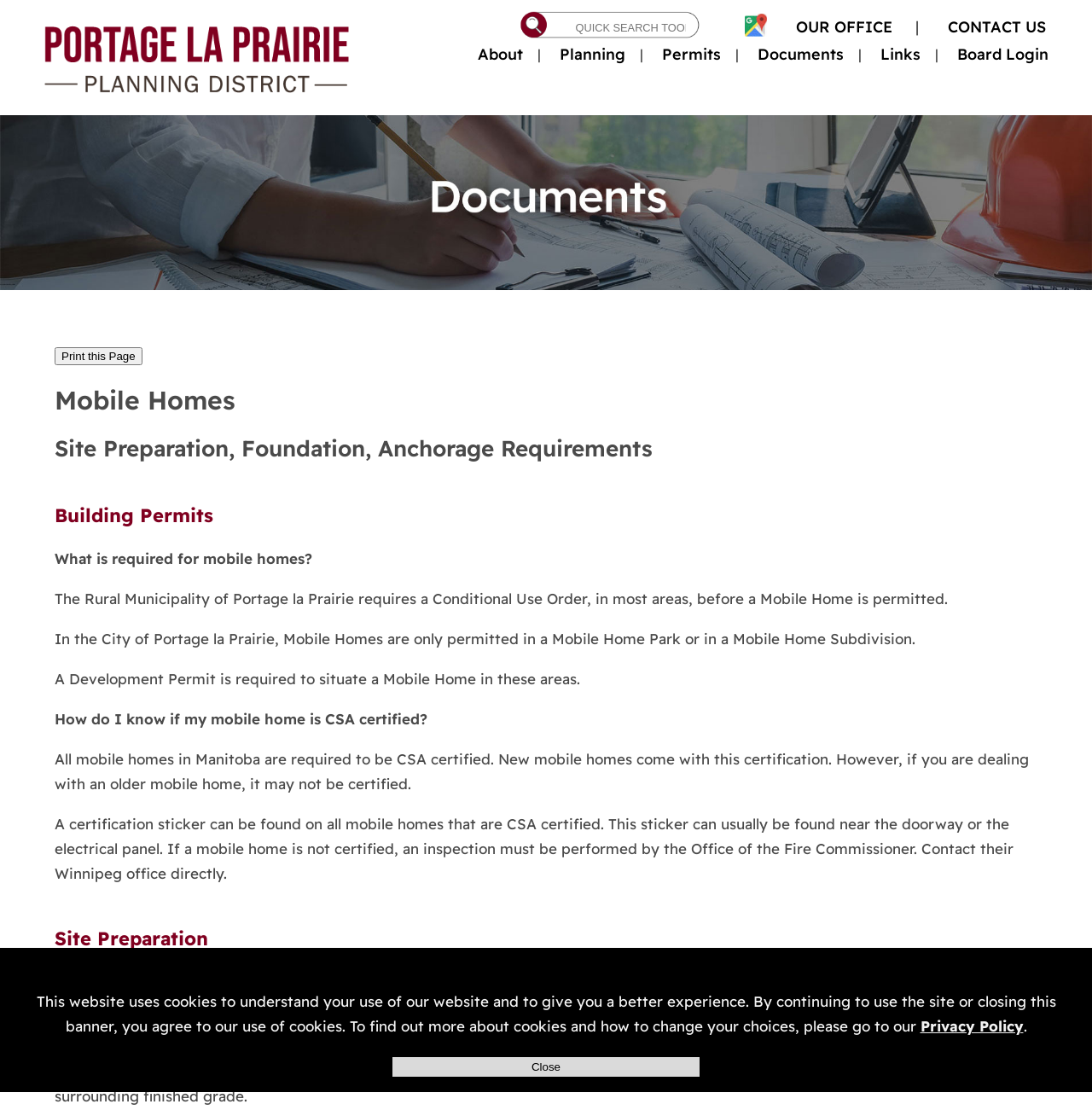Given the element description Privacy Policy, predict the bounding box coordinates for the UI element in the webpage screenshot. The format should be (top-left x, top-left y, bottom-right x, bottom-right y), and the values should be between 0 and 1.

[0.843, 0.916, 0.937, 0.932]